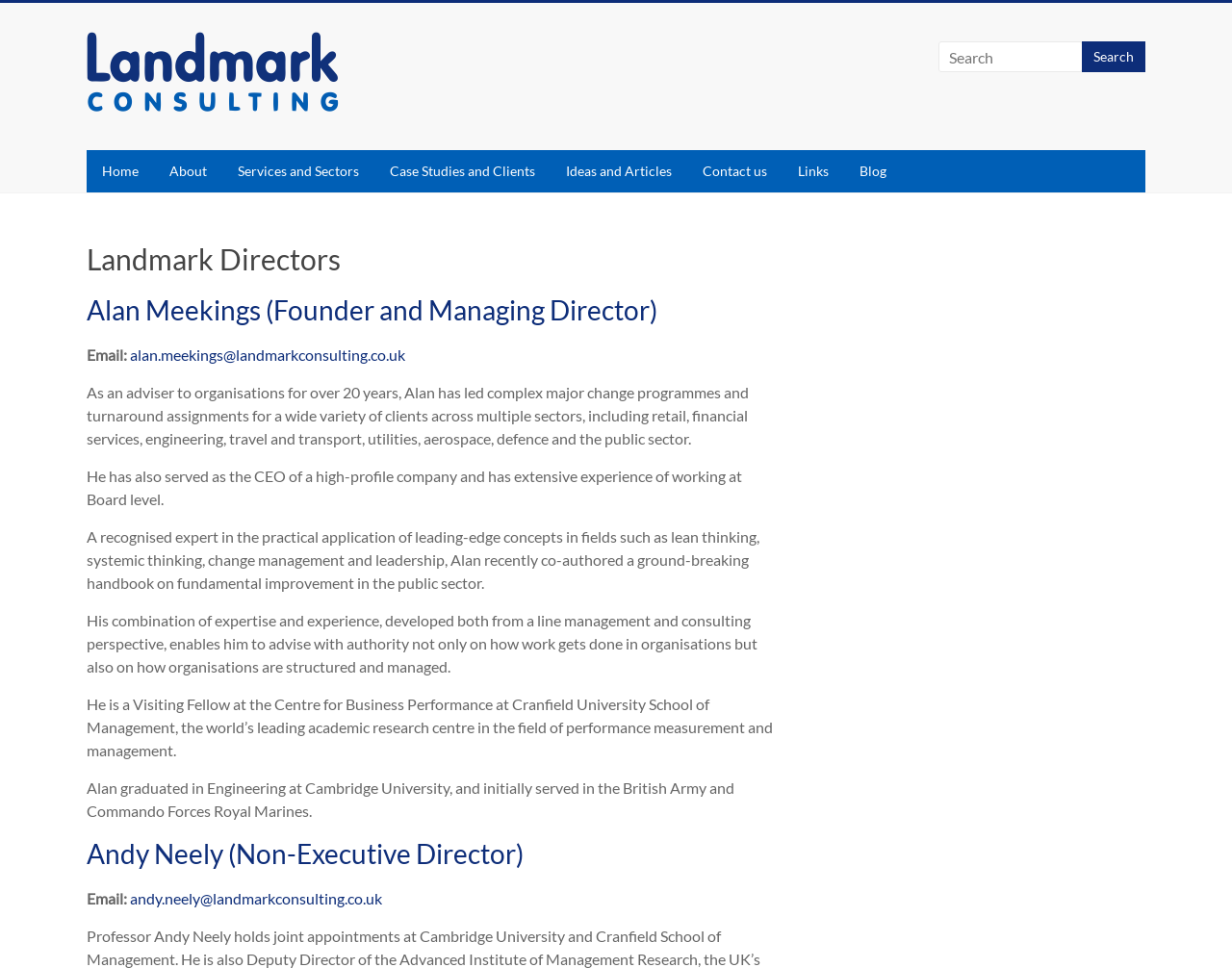Who is the founder and managing director?
Based on the screenshot, provide your answer in one word or phrase.

Alan Meekings